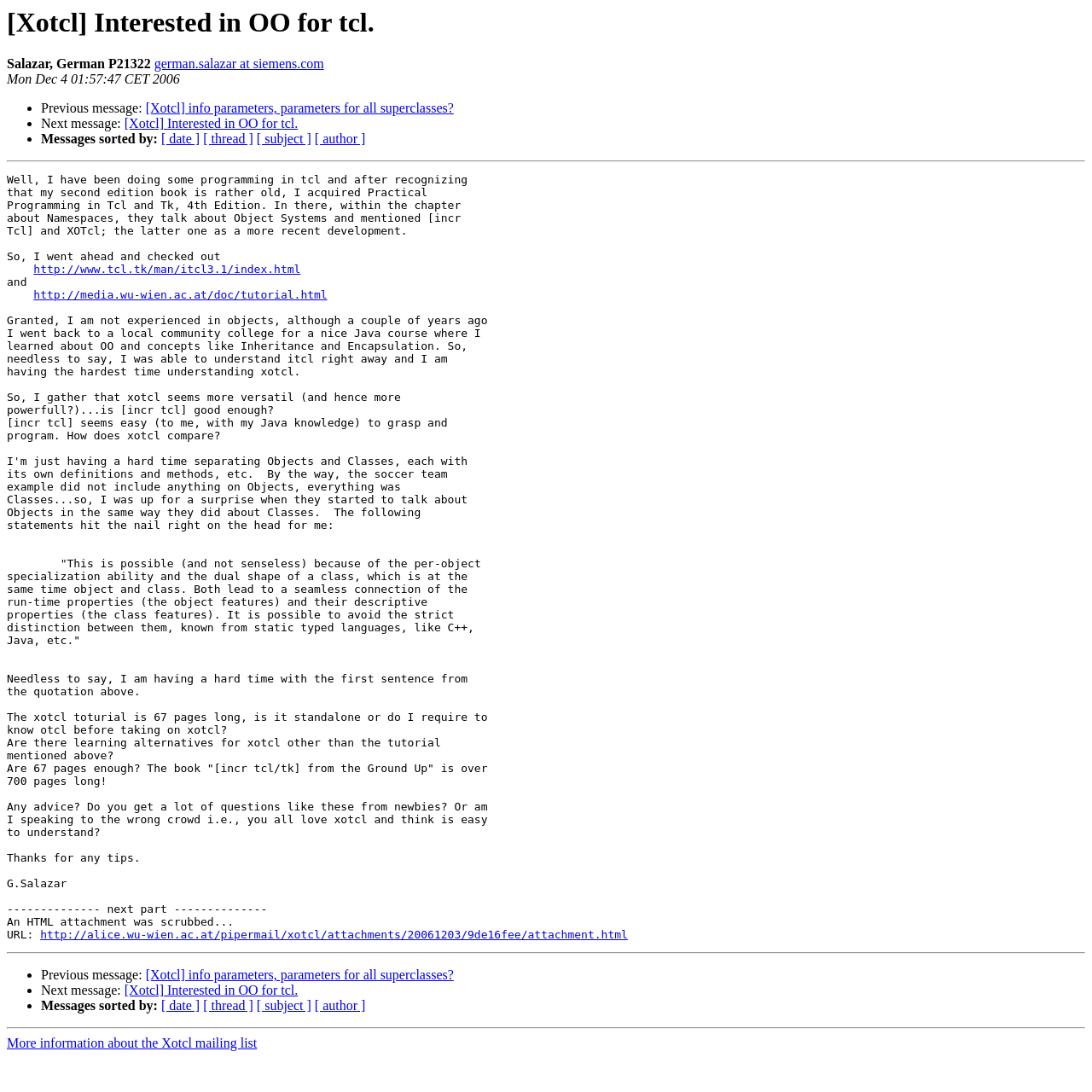Locate the bounding box of the UI element described by: "http://alice.wu-wien.ac.at/pipermail/xotcl/attachments/20061203/9de16fee/attachment.html" in the given webpage screenshot.

[0.037, 0.85, 0.575, 0.862]